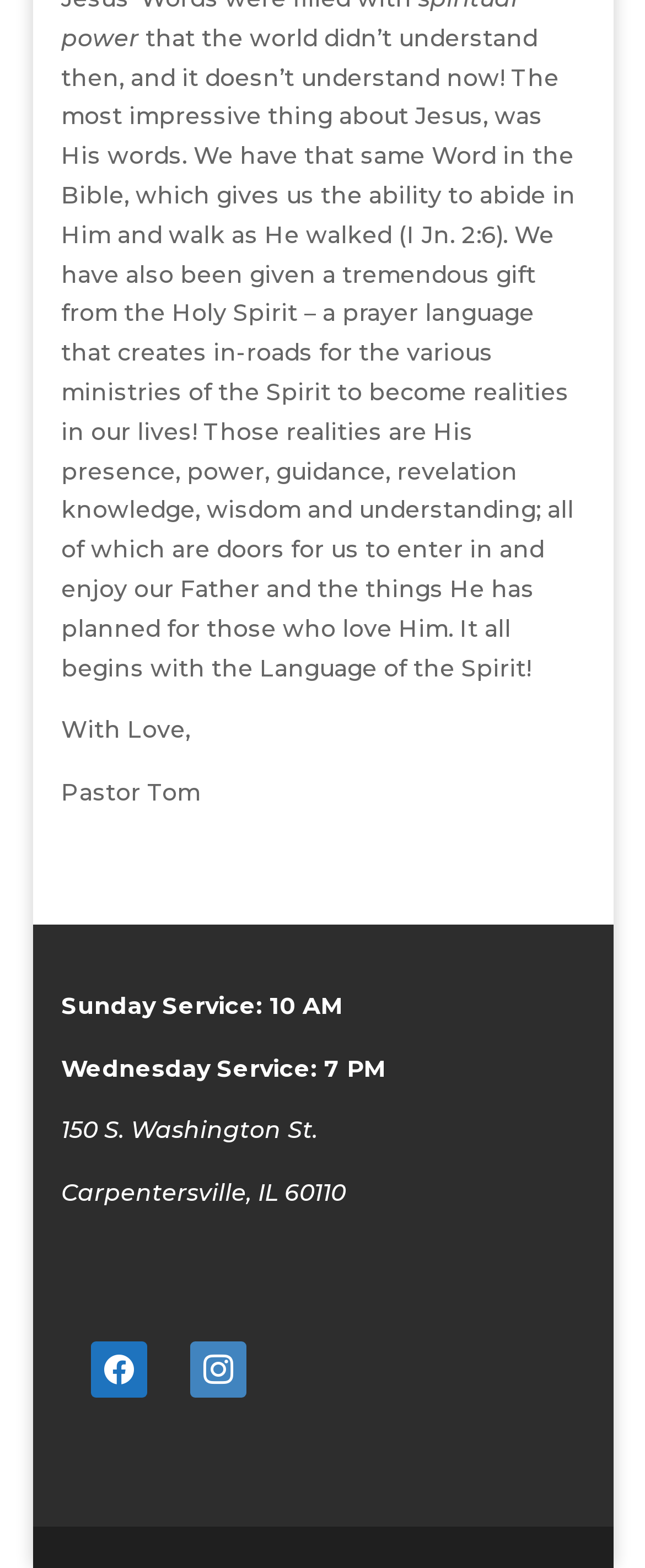What are the service times of the church?
Respond with a short answer, either a single word or a phrase, based on the image.

Sunday 10 AM, Wednesday 7 PM